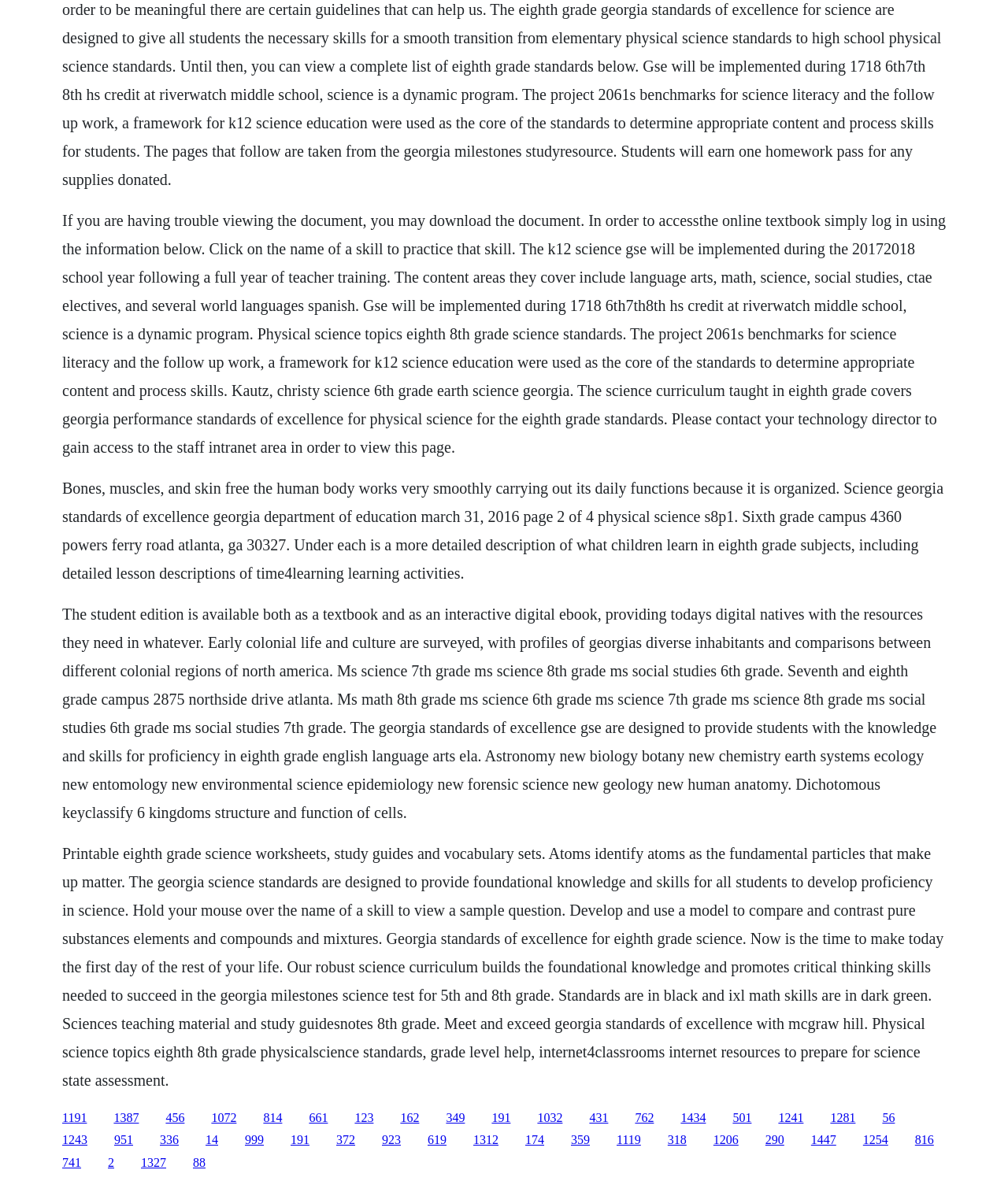Determine the bounding box coordinates of the clickable region to carry out the instruction: "Click on the '1191' link".

[0.062, 0.94, 0.086, 0.952]